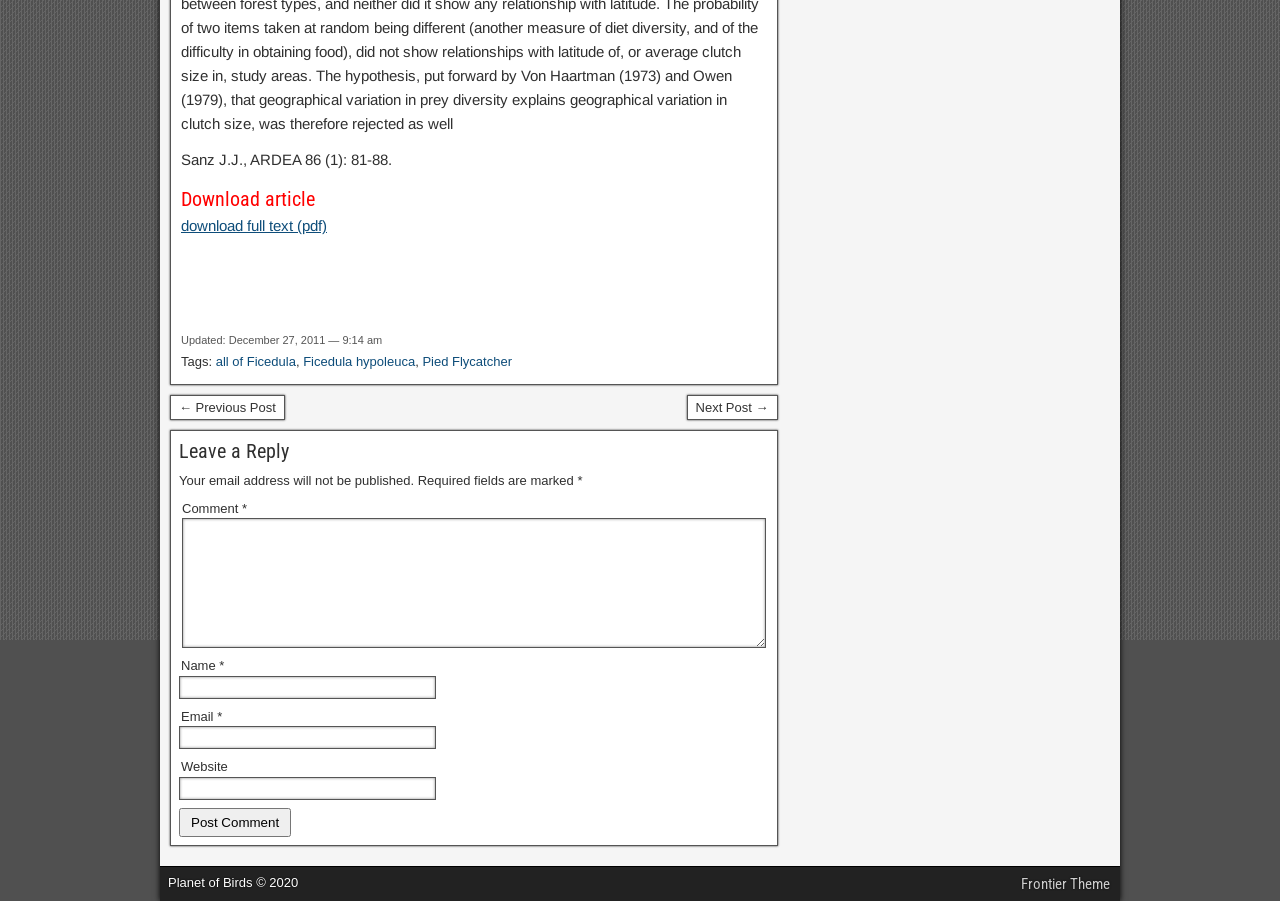Identify the bounding box coordinates for the UI element that matches this description: "parent_node: Website name="url"".

[0.14, 0.862, 0.341, 0.887]